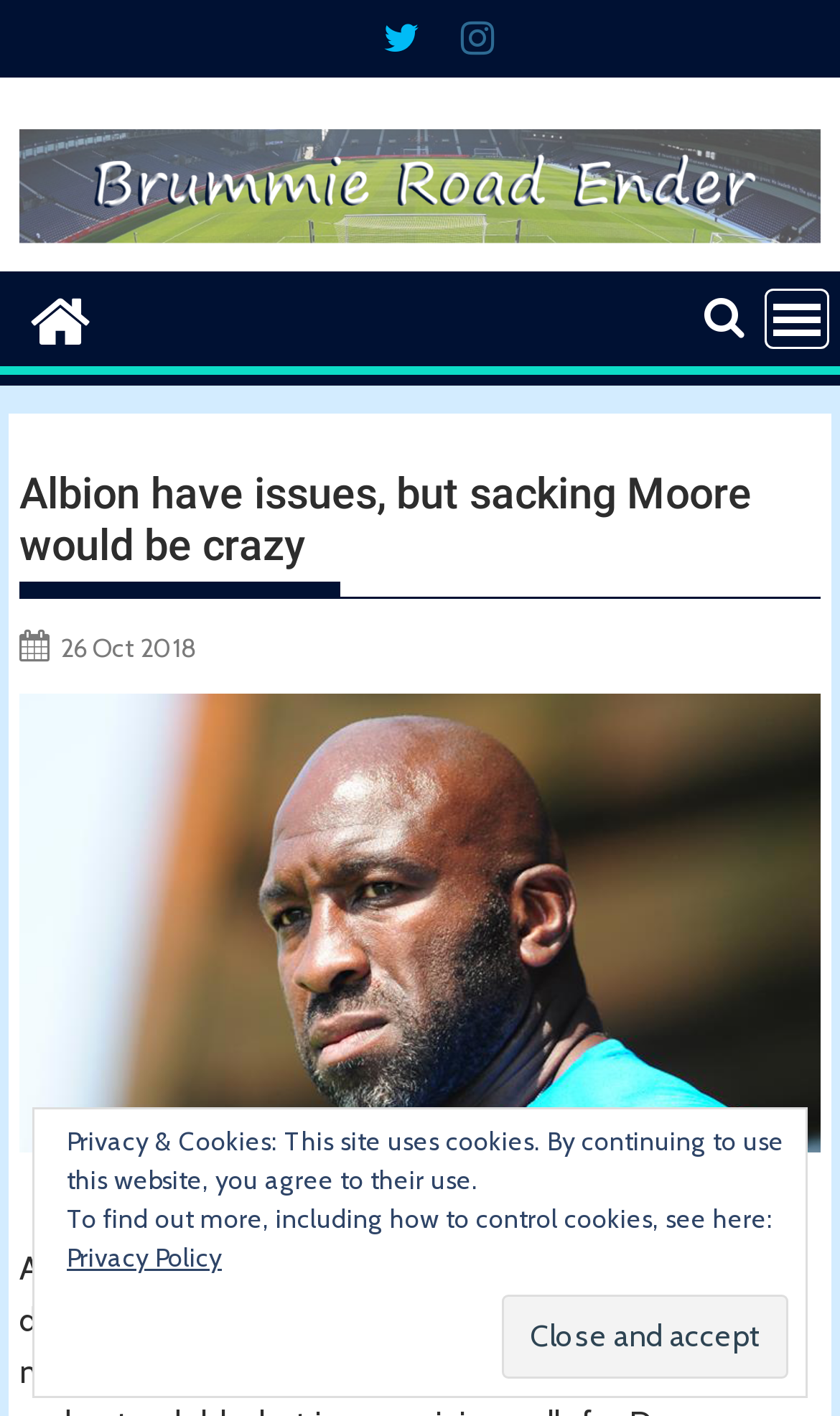Answer the question using only one word or a concise phrase: What is the purpose of the button at the bottom?

Close and accept